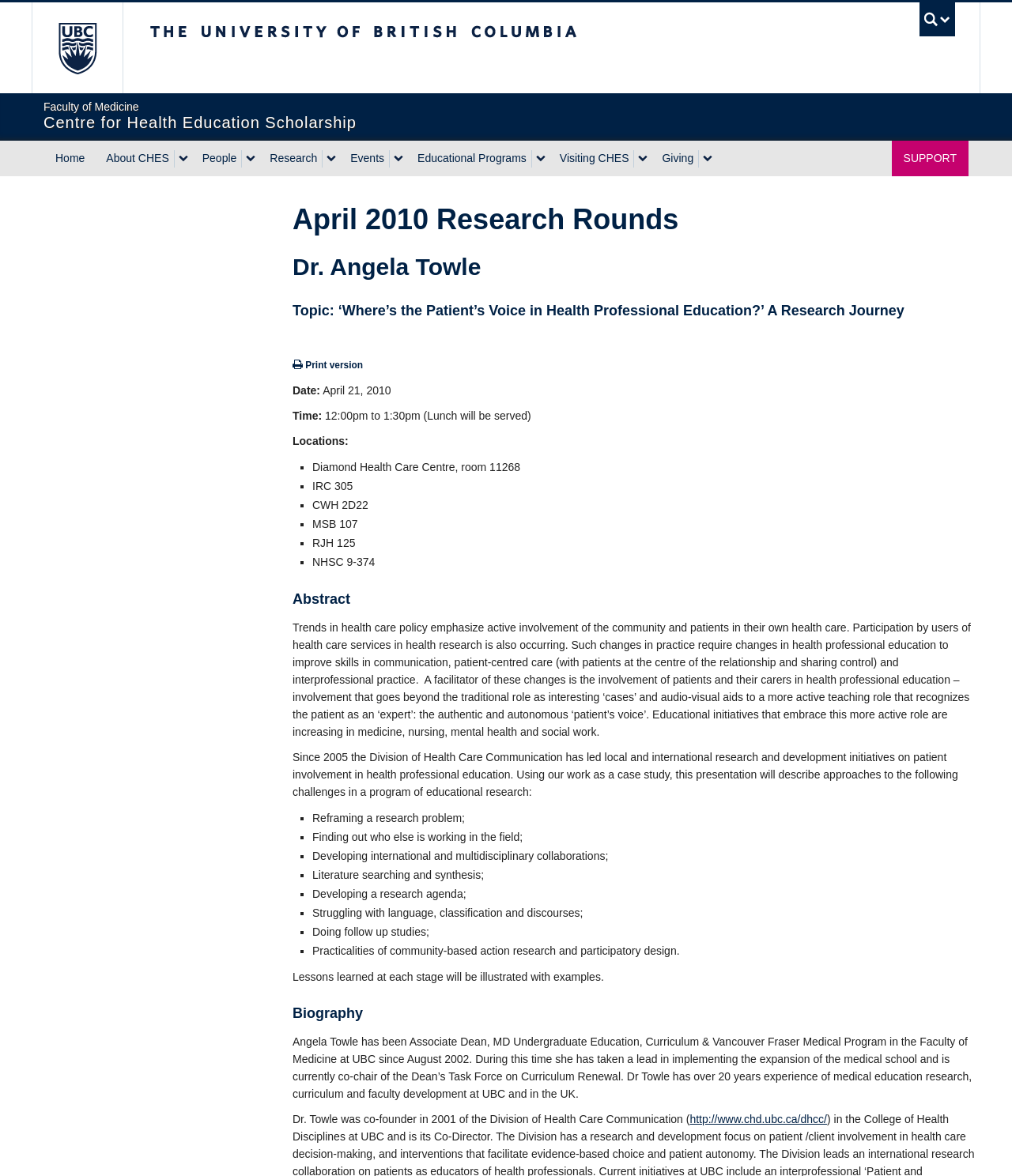Please identify the bounding box coordinates of the clickable element to fulfill the following instruction: "Expand the About CHES menu". The coordinates should be four float numbers between 0 and 1, i.e., [left, top, right, bottom].

[0.172, 0.127, 0.19, 0.142]